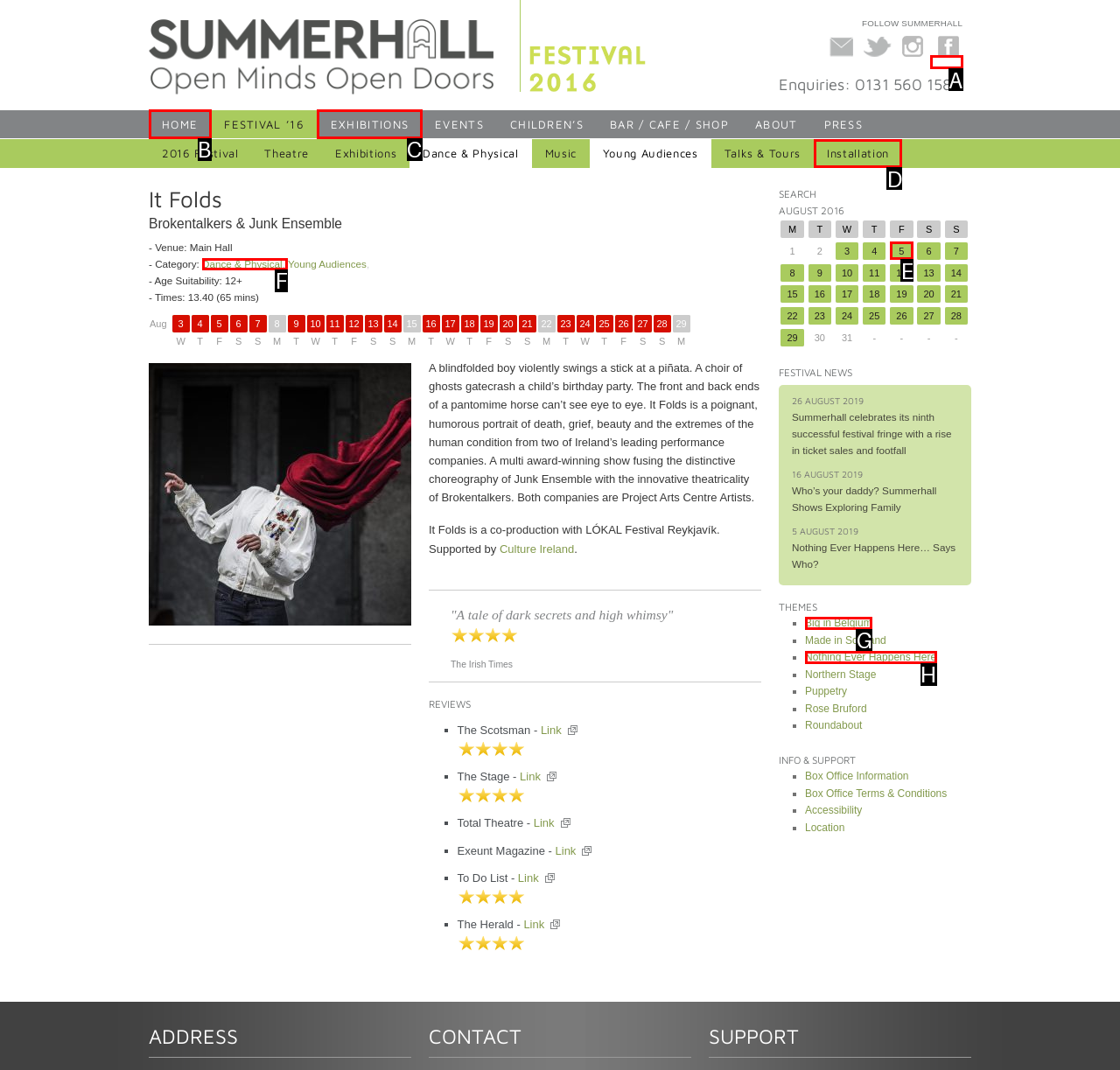From the choices given, find the HTML element that matches this description: Big in Belgium. Answer with the letter of the selected option directly.

G